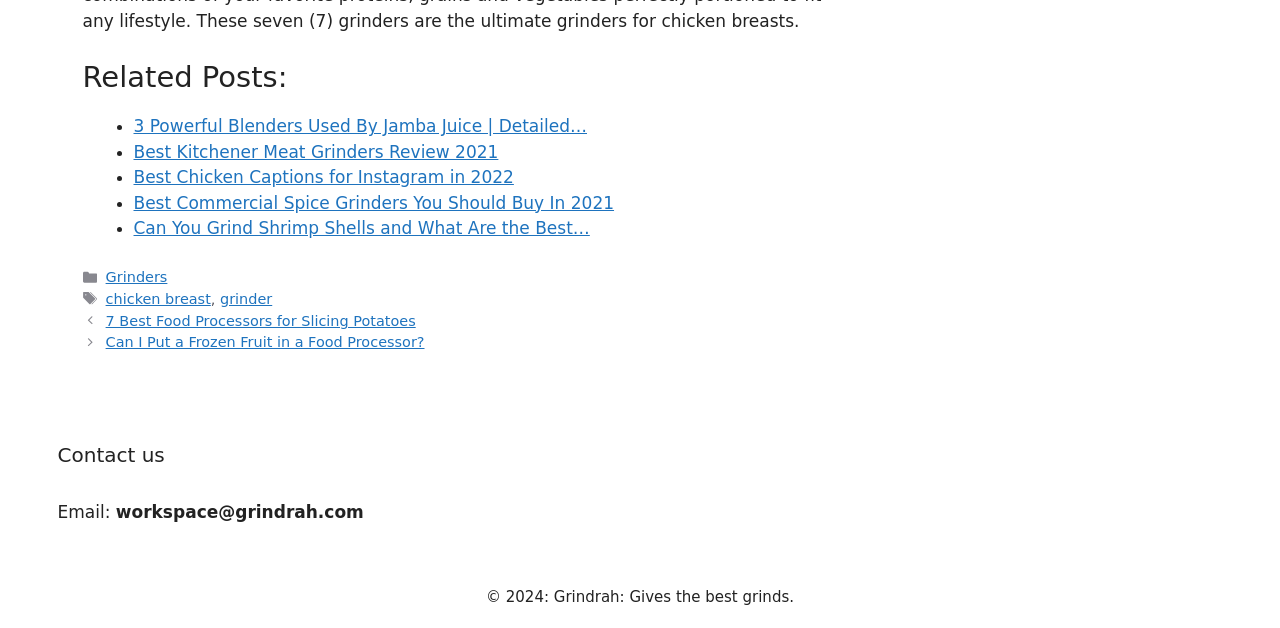How many related posts are listed on the webpage?
Ensure your answer is thorough and detailed.

The related posts are listed at the top of the webpage, starting with '3 Powerful Blenders Used By Jamba Juice | Detailed…' and ending with 'Can You Grind Shrimp Shells and What Are the Best…'. There are 5 list markers ('•') and 5 corresponding links, indicating 5 related posts.